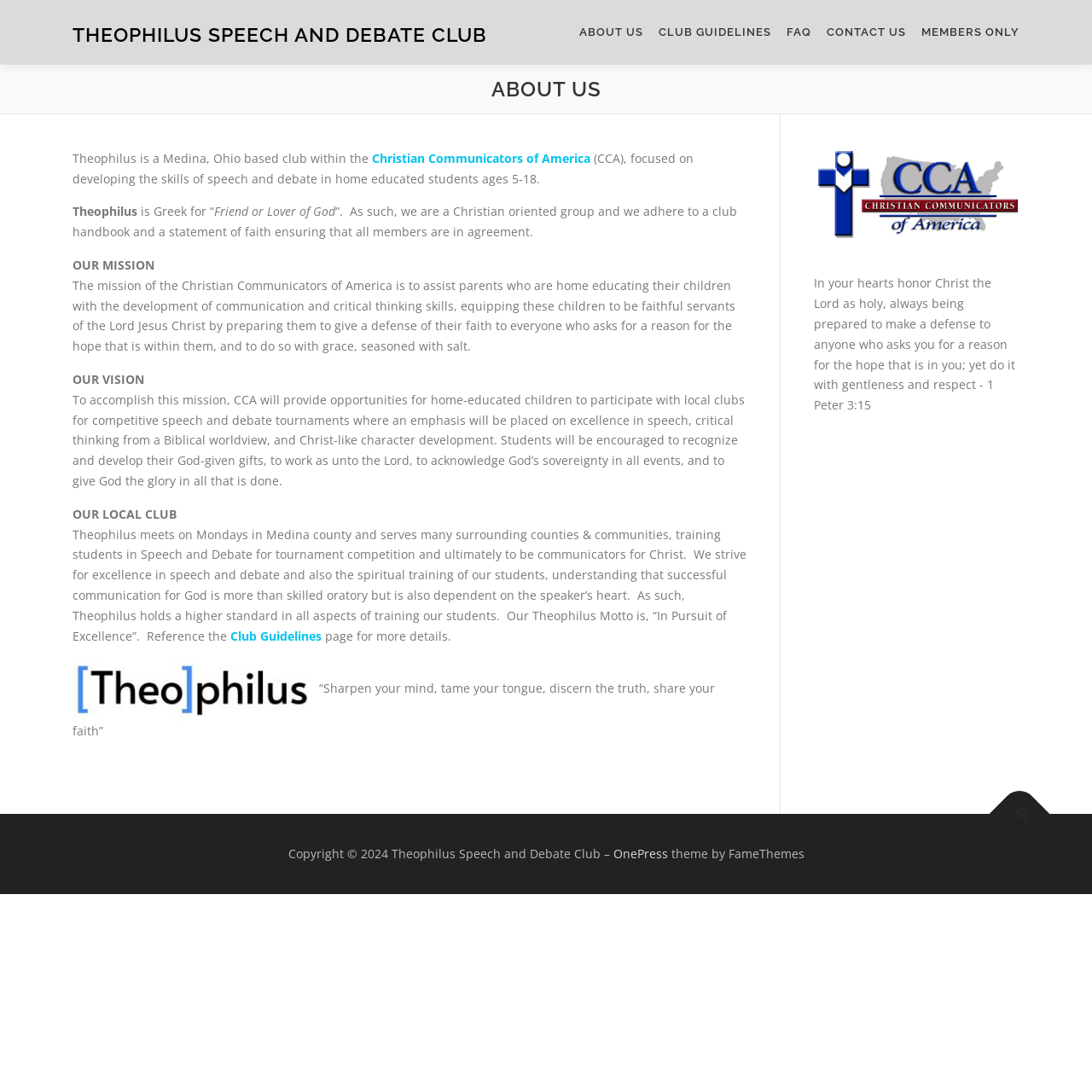Determine the bounding box coordinates of the clickable area required to perform the following instruction: "Check the 'CONTACT US' link". The coordinates should be represented as four float numbers between 0 and 1: [left, top, right, bottom].

[0.75, 0.0, 0.837, 0.059]